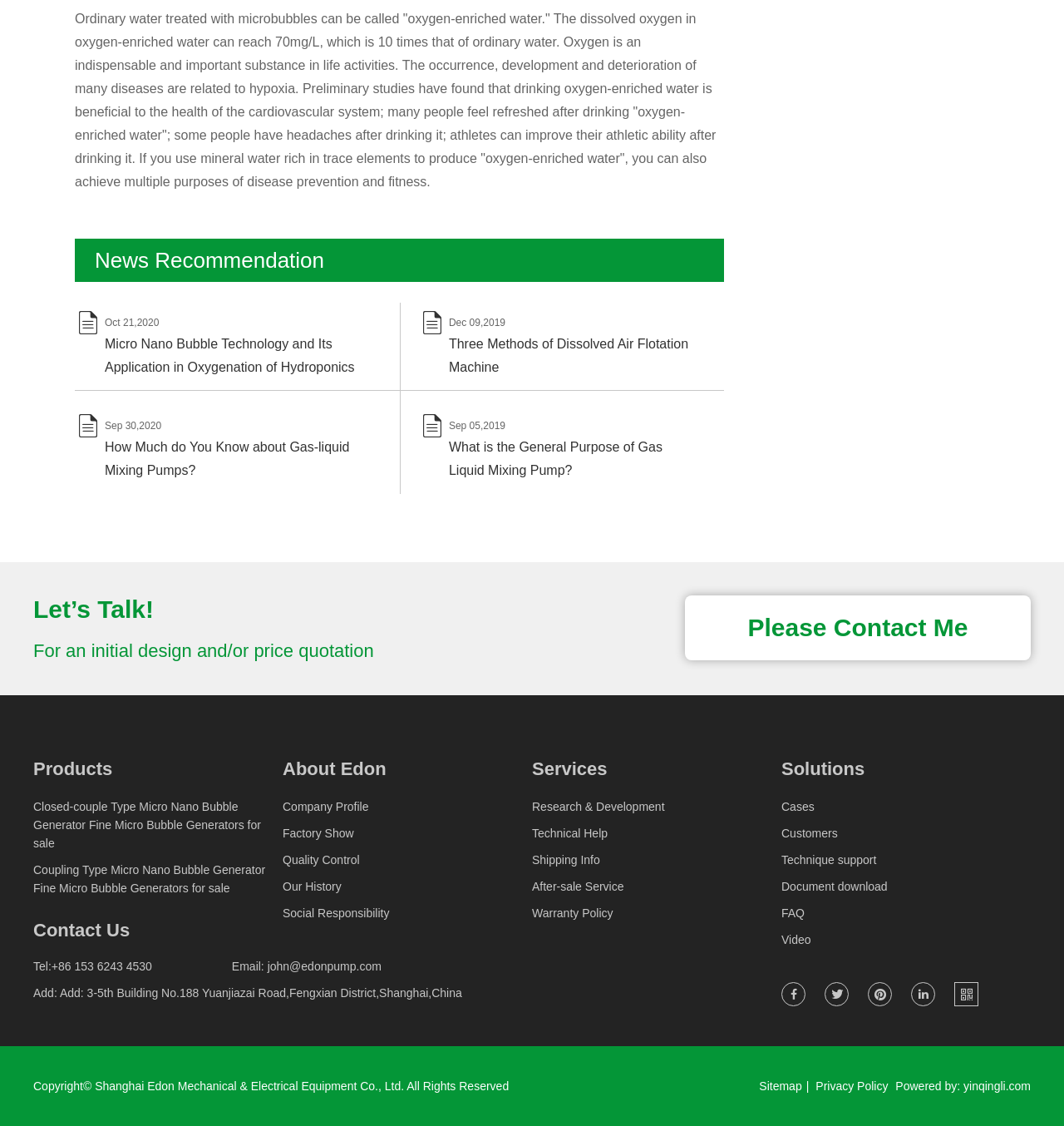Please identify the bounding box coordinates of where to click in order to follow the instruction: "Click on 'Micro Nano Bubble Technology and Its Application in Oxygenation of Hydroponics'".

[0.098, 0.296, 0.339, 0.337]